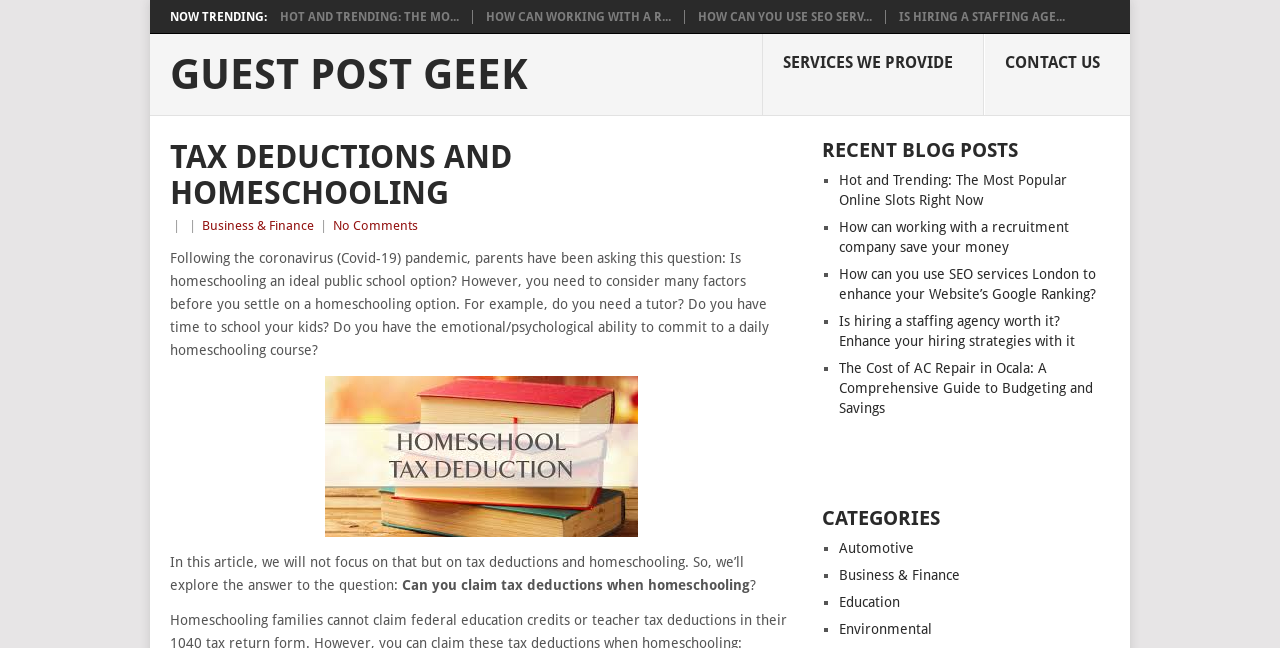What is the topic of the first recent blog post?
Provide a detailed answer to the question, using the image to inform your response.

I looked at the first link under the 'RECENT BLOG POSTS' heading, which is 'Hot and Trending: The Most Popular Online Slots Right Now', and determined the topic is online slots.